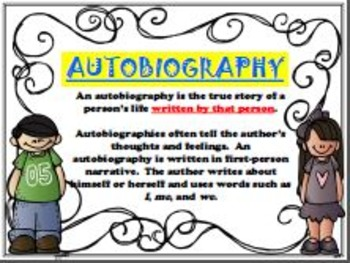Detail everything you observe in the image.

The image features a colorful and engaging illustration titled "AUTOBIOGRAPHY." It visually defines an autobiography as "the true story of a person's life written by that person." Surrounding the text are charming cartoon characters: one boy wearing a green shirt with the number 05 and a girl dressed in a pink outfit. The background is adorned with playful swirls and decorative elements that enhance the whimsical theme. The text emphasizes that autobiographies express the author's thoughts and feelings, highlighting that they are typically written in the first-person narrative, using pronouns like "I," "me," and "we." This educational graphic effectively invites viewers to explore the concept of autobiographies in a fun and relatable manner.